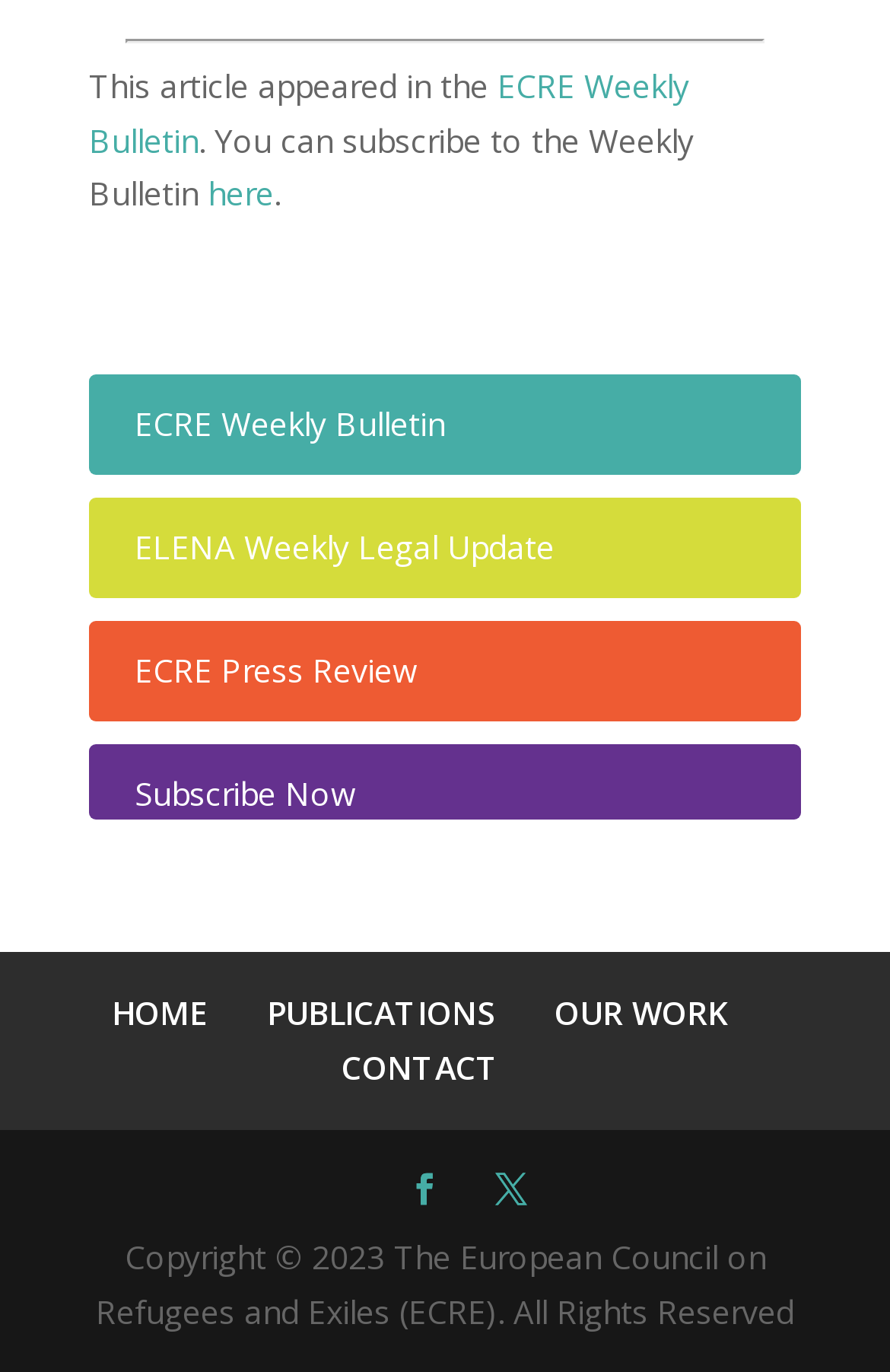Please locate the UI element described by "Subscribe Now" and provide its bounding box coordinates.

[0.151, 0.562, 0.4, 0.593]